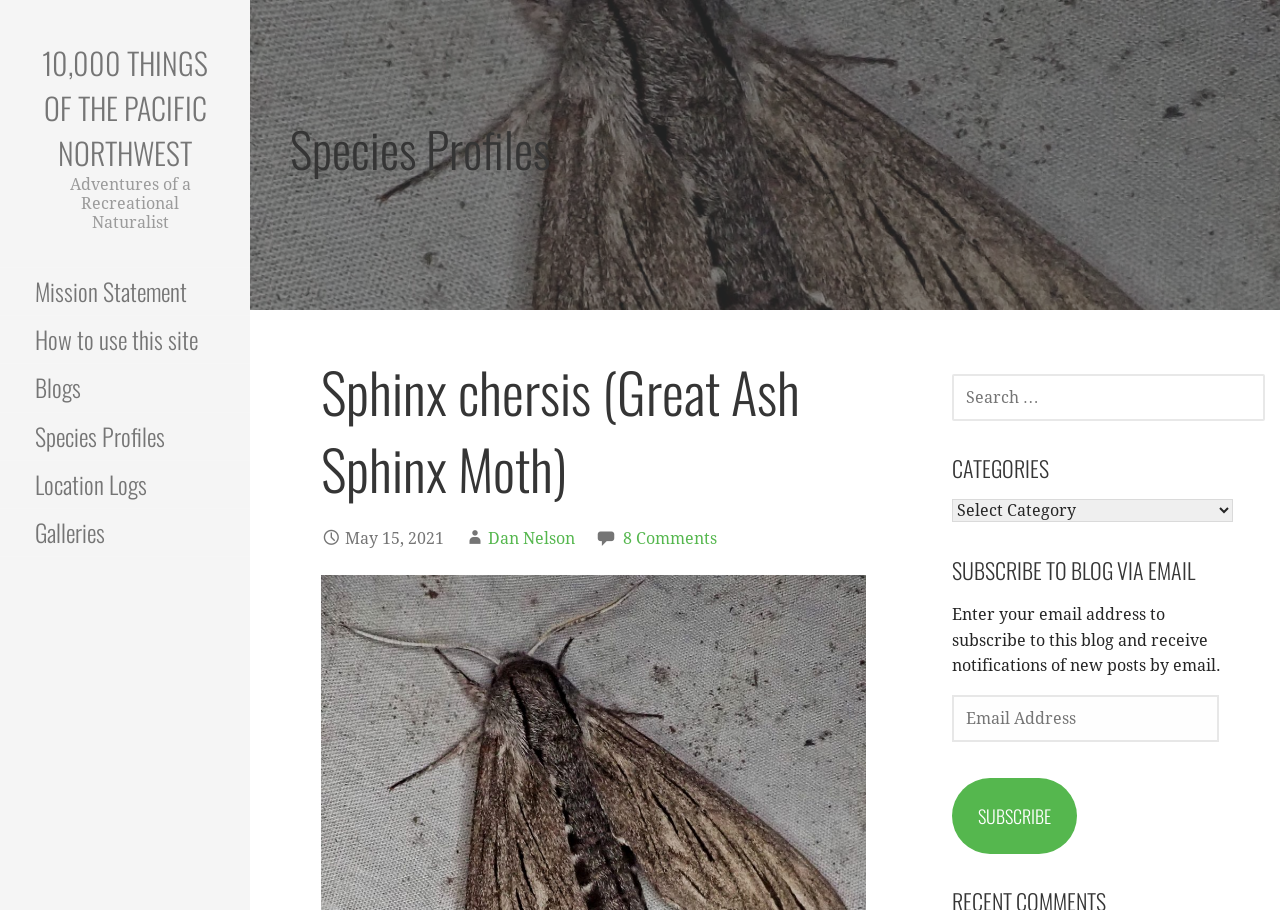Please determine the bounding box coordinates for the UI element described here. Use the format (top-left x, top-left y, bottom-right x, bottom-right y) with values bounded between 0 and 1: How to use this site

[0.0, 0.347, 0.195, 0.4]